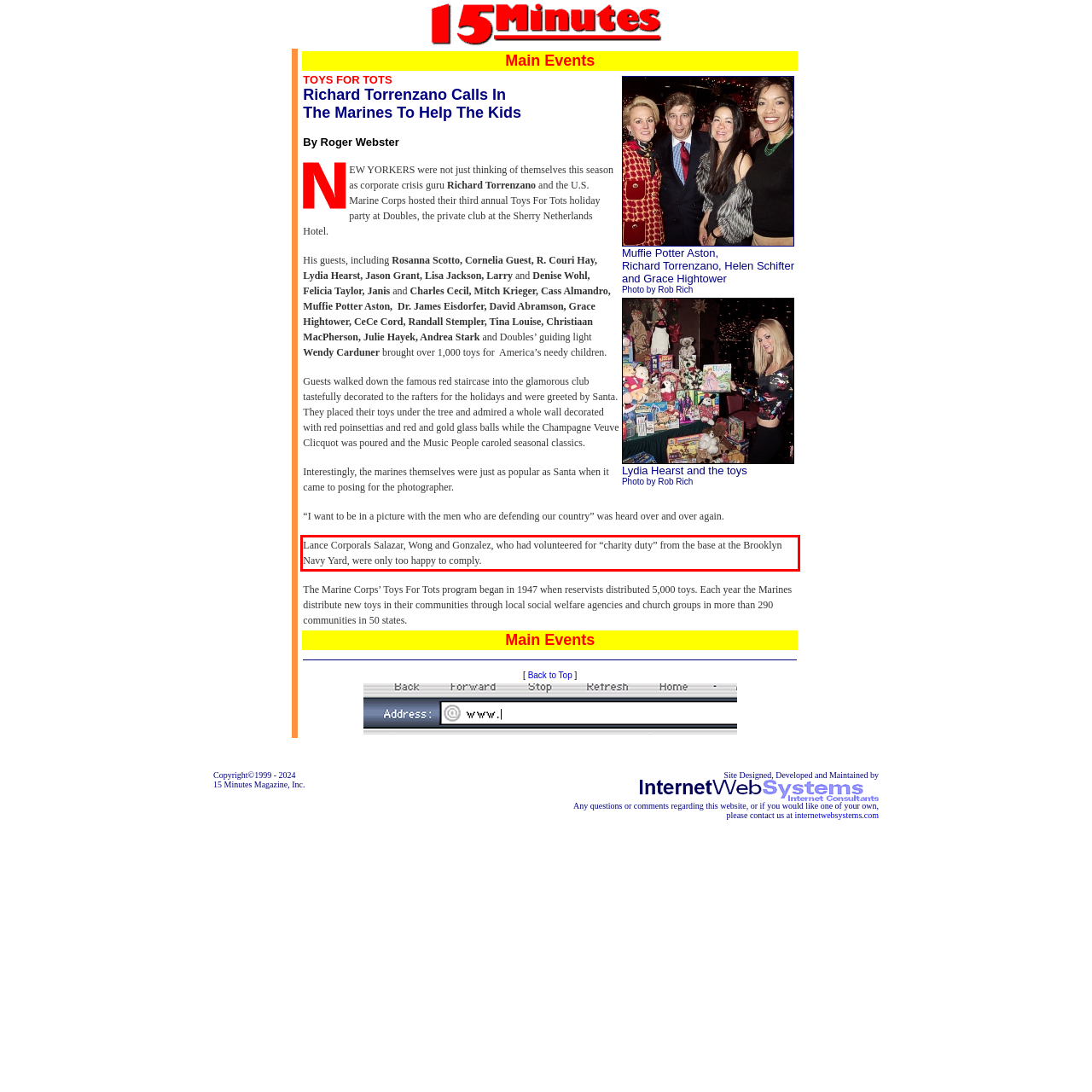Your task is to recognize and extract the text content from the UI element enclosed in the red bounding box on the webpage screenshot.

Lance Corporals Salazar, Wong and Gonzalez, who had volunteered for “charity duty” from the base at the Brooklyn Navy Yard, were only too happy to comply.